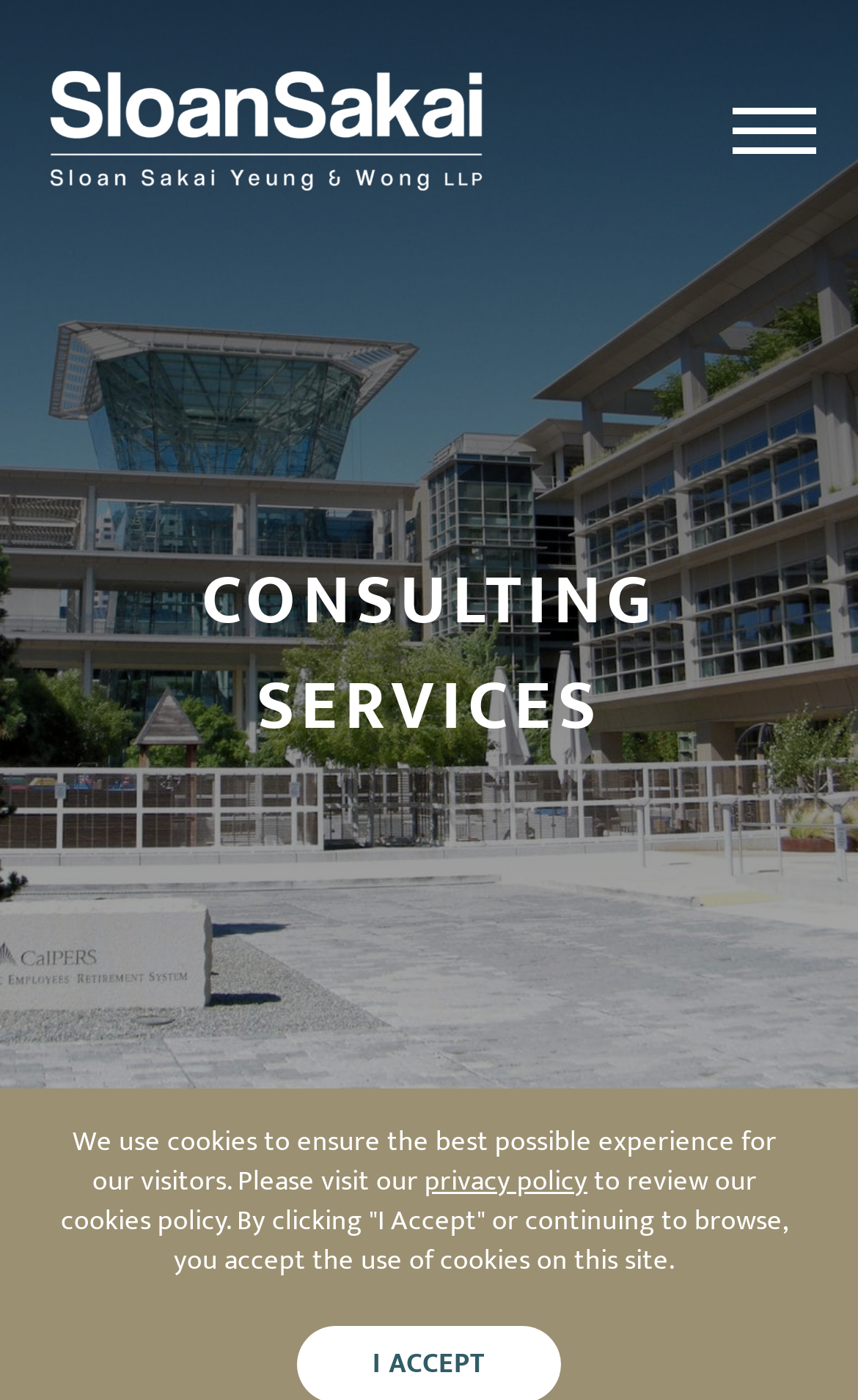What is the type of services provided?
Examine the image and provide an in-depth answer to the question.

I found the answer by looking at the heading element with the bounding box coordinates [0.05, 0.393, 0.543] which has the text 'CONSULTING SERVICES'.